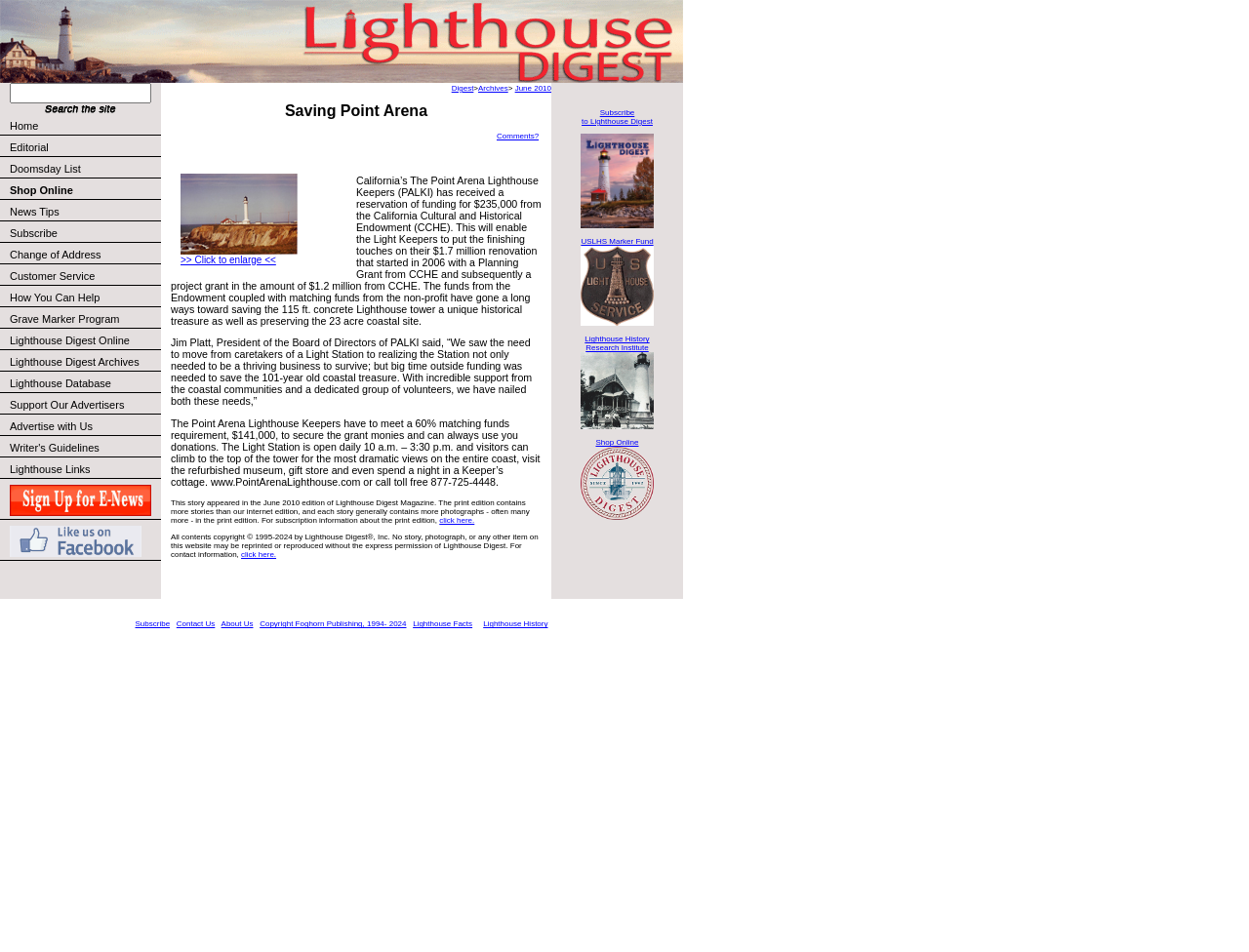Provide a brief response to the question using a single word or phrase: 
What is the amount of funding received by PALKI?

$235,000